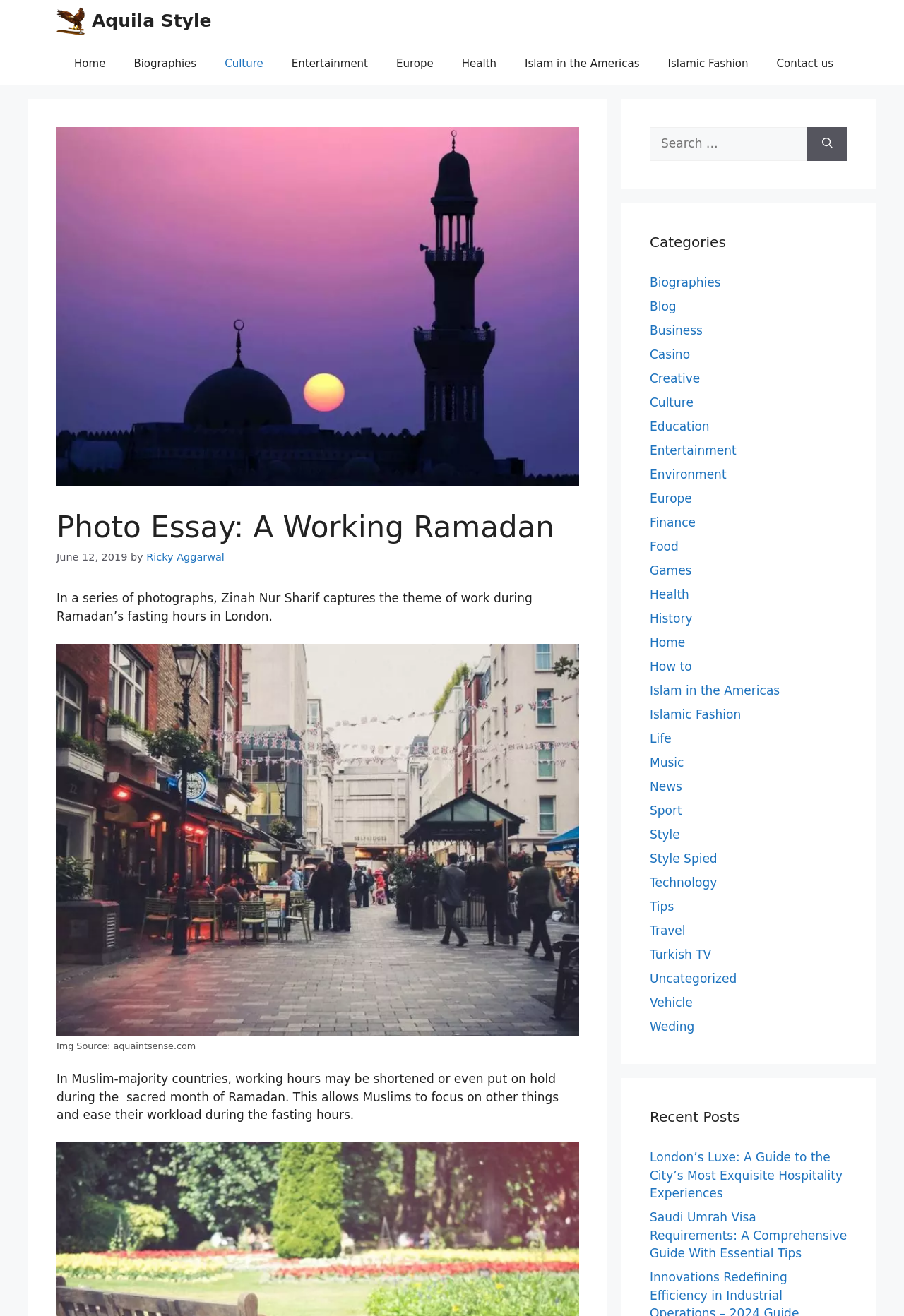Respond to the question below with a concise word or phrase:
What is the name of the photographer?

Zinah Nur Sharif